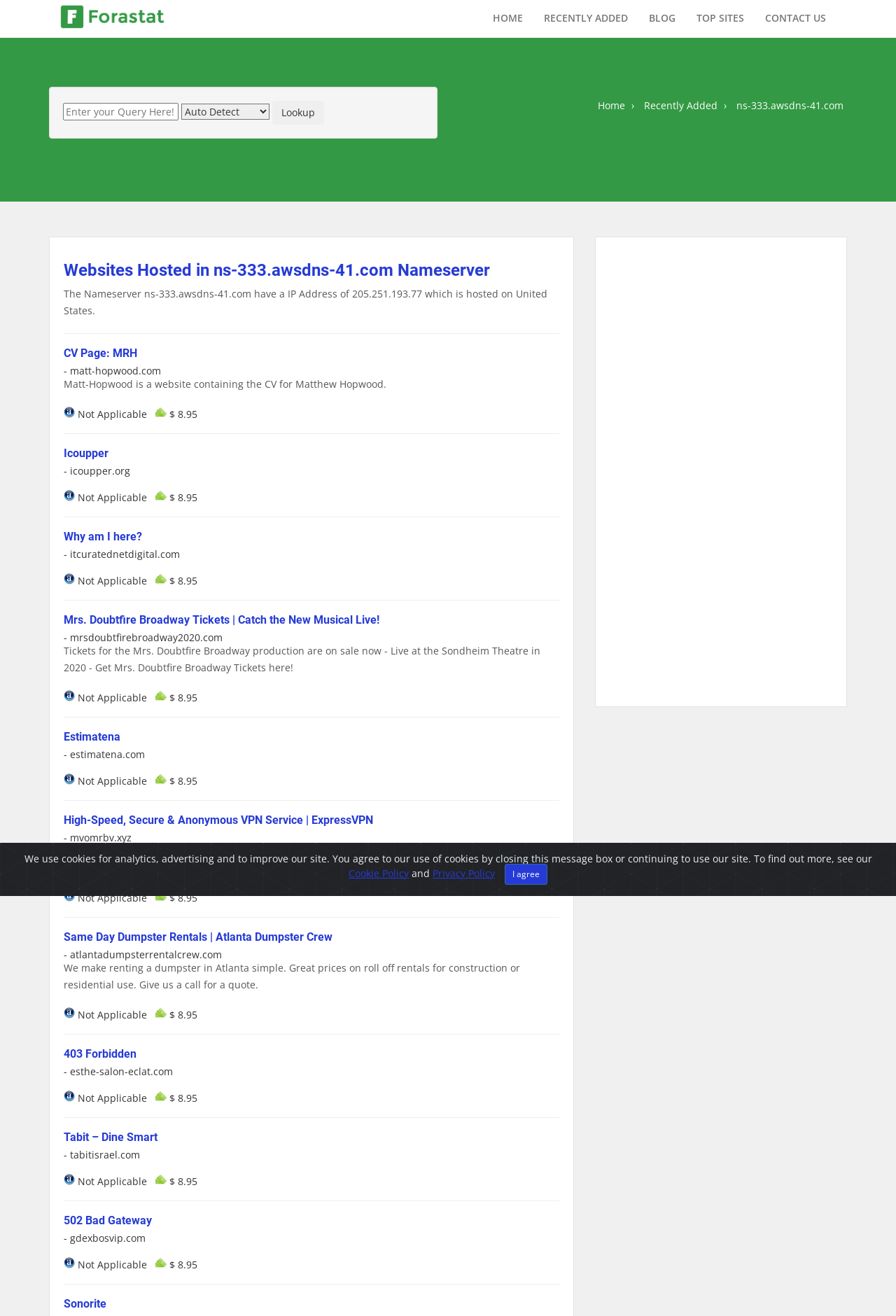What is the common price mentioned for all the listed websites?
Analyze the image and provide a thorough answer to the question.

Each of the listed websites has a worth or value mentioned, and they all share the same value of $8.95, indicating that this is a common price associated with these websites.